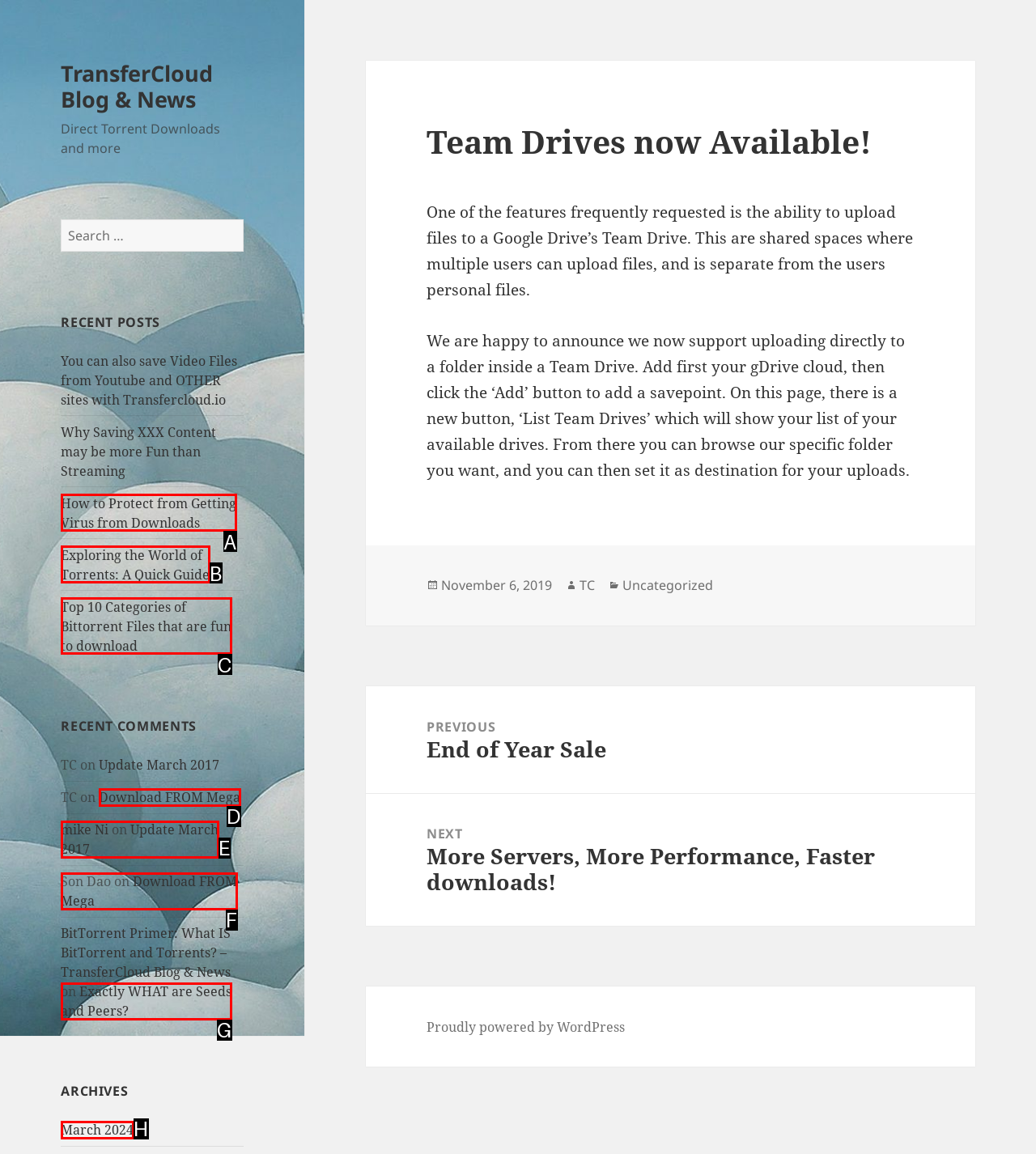Find the option that matches this description: March 2024
Provide the matching option's letter directly.

H